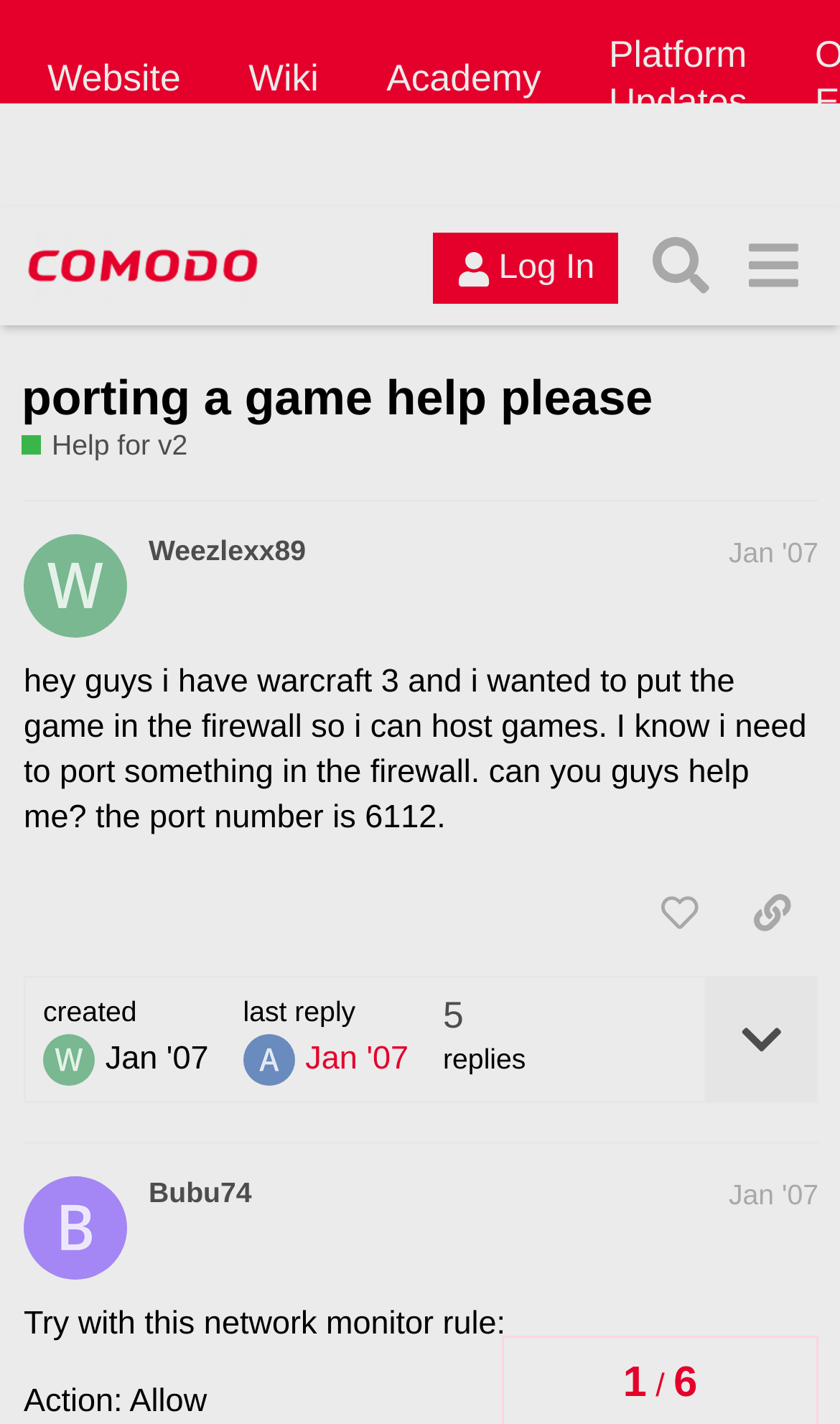Detail the webpage's structure and highlights in your description.

This webpage appears to be a forum discussion thread on the topic of porting a game, specifically Warcraft 3, to a firewall. The page is divided into several sections. At the top, there is a header section with links to various parts of the website, including the website itself, a wiki, an academy, and platform updates.

Below the header, there is a sub-header section with a link to the Comodo Forum, which is the current page, and buttons to log in and search. The title of the thread, "porting a game help please", is displayed prominently in this section.

The main content of the page is a discussion thread with two posts. The first post, made by user Weezlexx89, explains the problem of trying to host Warcraft 3 games and asks for help with porting the game to the firewall. The post includes the port number, 6112. Below the post, there are buttons to like, share, and expand the topic details.

The second post, made by user Bubu74, responds to the original post and provides a suggested solution, including a network monitor rule. The post is formatted similarly to the first post, with buttons to like, share, and expand the topic details below.

Throughout the page, there are various links and buttons that allow users to navigate the forum, log in, search, and interact with the discussion thread.